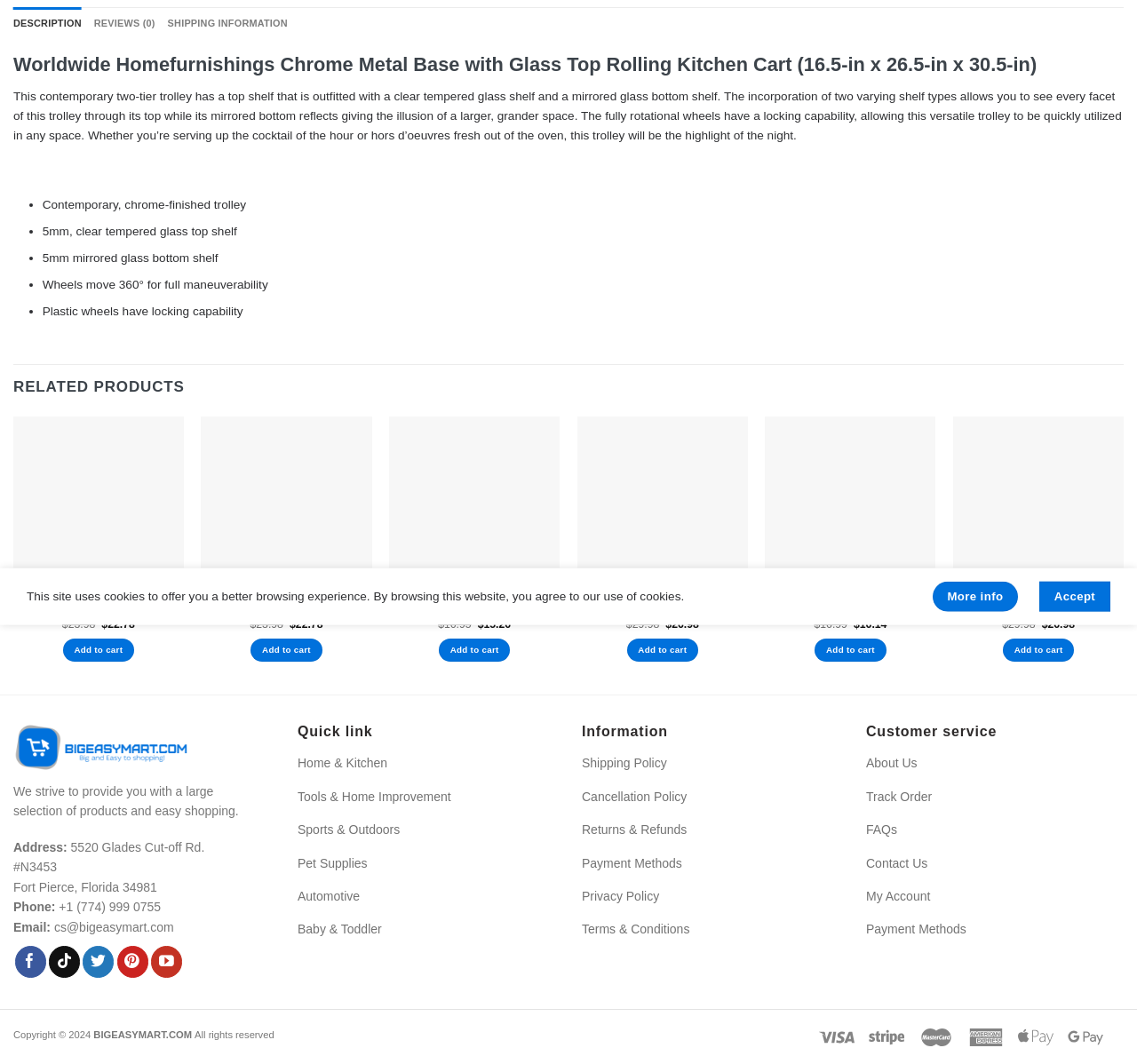Please determine the bounding box coordinates for the element with the description: "Services".

None